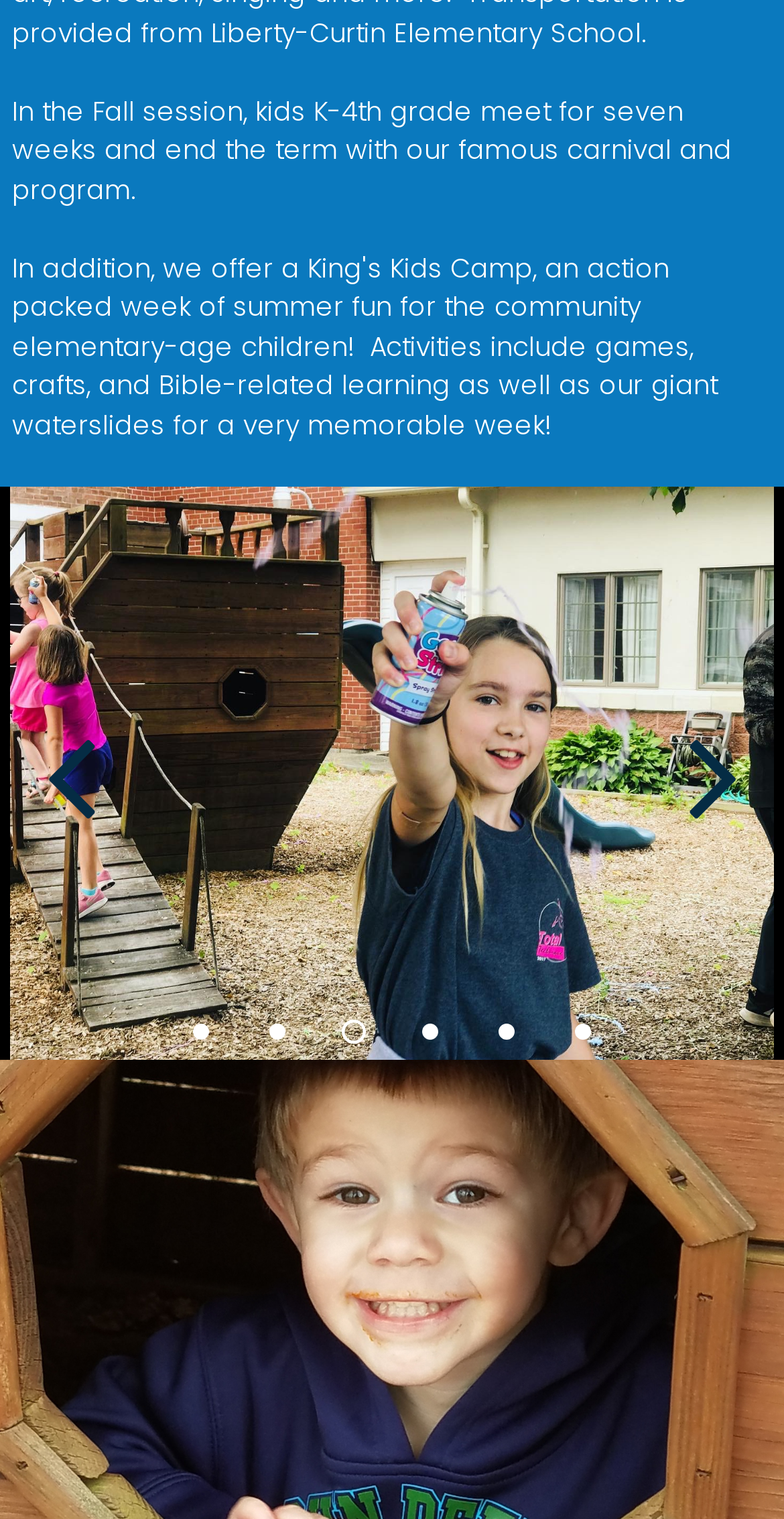Please identify the bounding box coordinates of the clickable element to fulfill the following instruction: "select page 2". The coordinates should be four float numbers between 0 and 1, i.e., [left, top, right, bottom].

[0.338, 0.672, 0.369, 0.688]